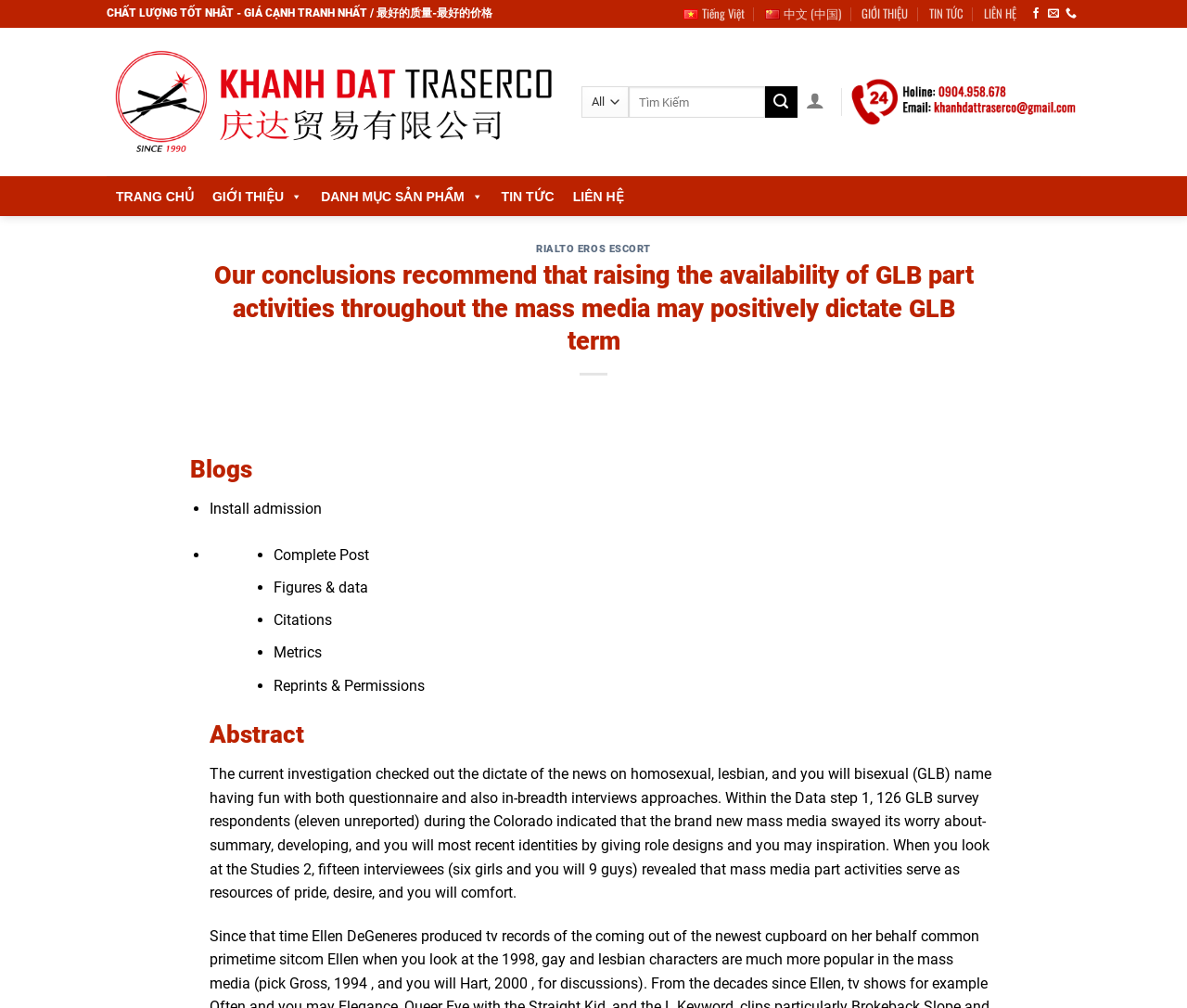What is the language of the webpage?
Please respond to the question thoroughly and include all relevant details.

I determined the language of the webpage by looking at the text content, which appears to be written in Vietnamese. Additionally, there are language options at the top-right corner of the webpage, including Tiếng Việt, 中文 (中国), and others.